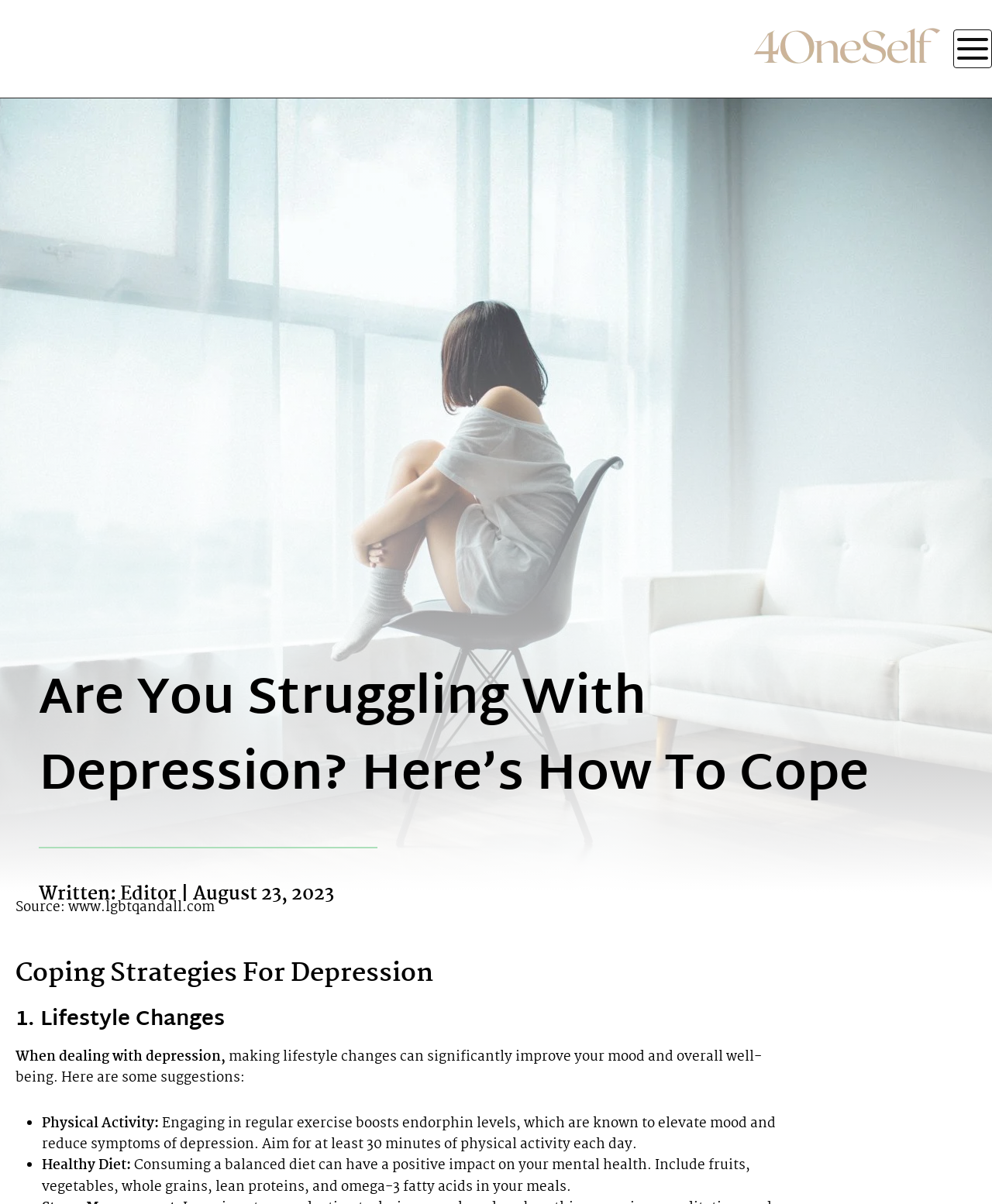Given the element description "alt="best sleep headphones - fouroneself"" in the screenshot, predict the bounding box coordinates of that UI element.

[0.808, 0.828, 0.874, 0.882]